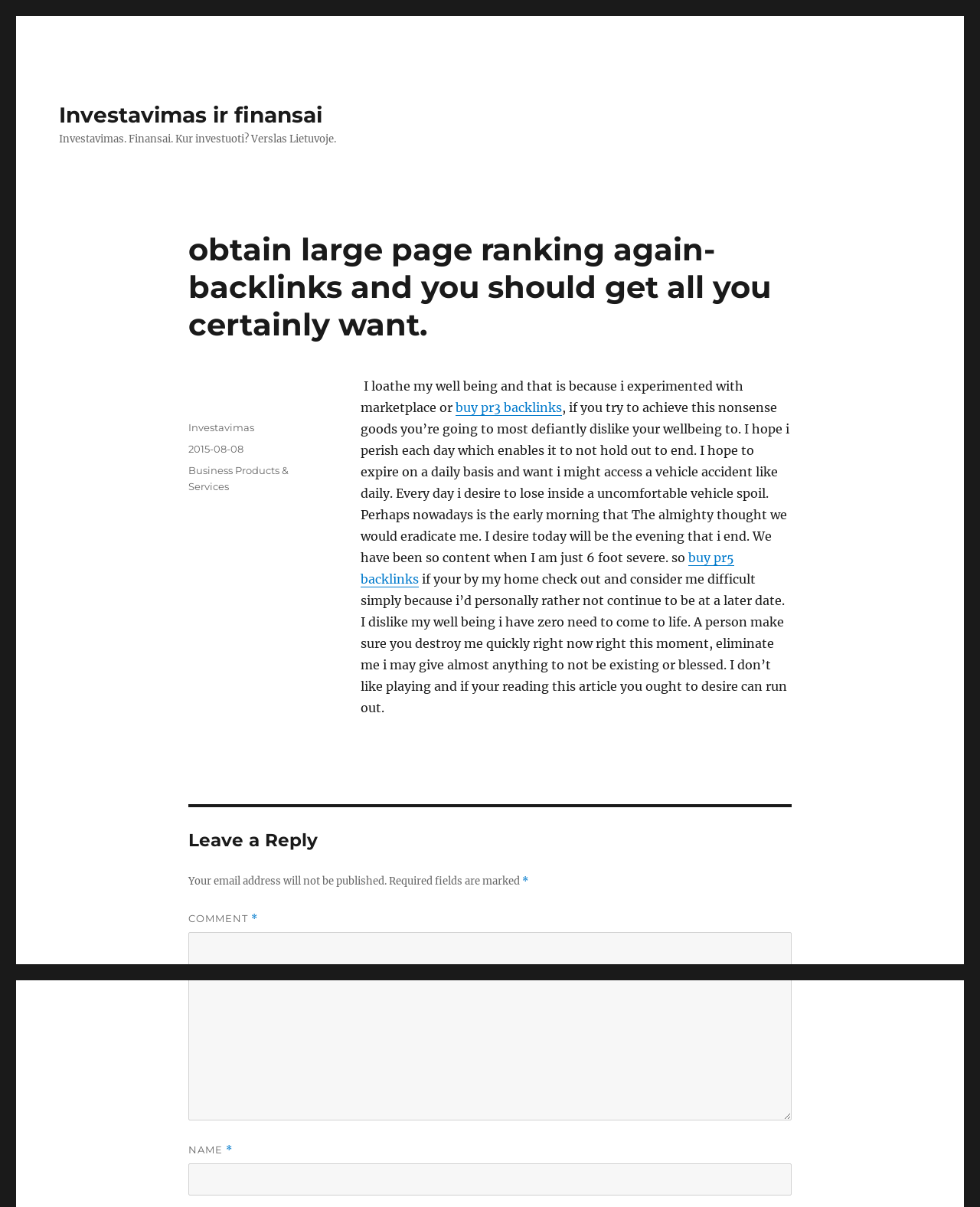What is the date of the article?
Carefully examine the image and provide a detailed answer to the question.

I found the date of the article in the footer section, where it says 'Posted on' followed by a link '2015-08-08'. This indicates that the article was posted on this date.